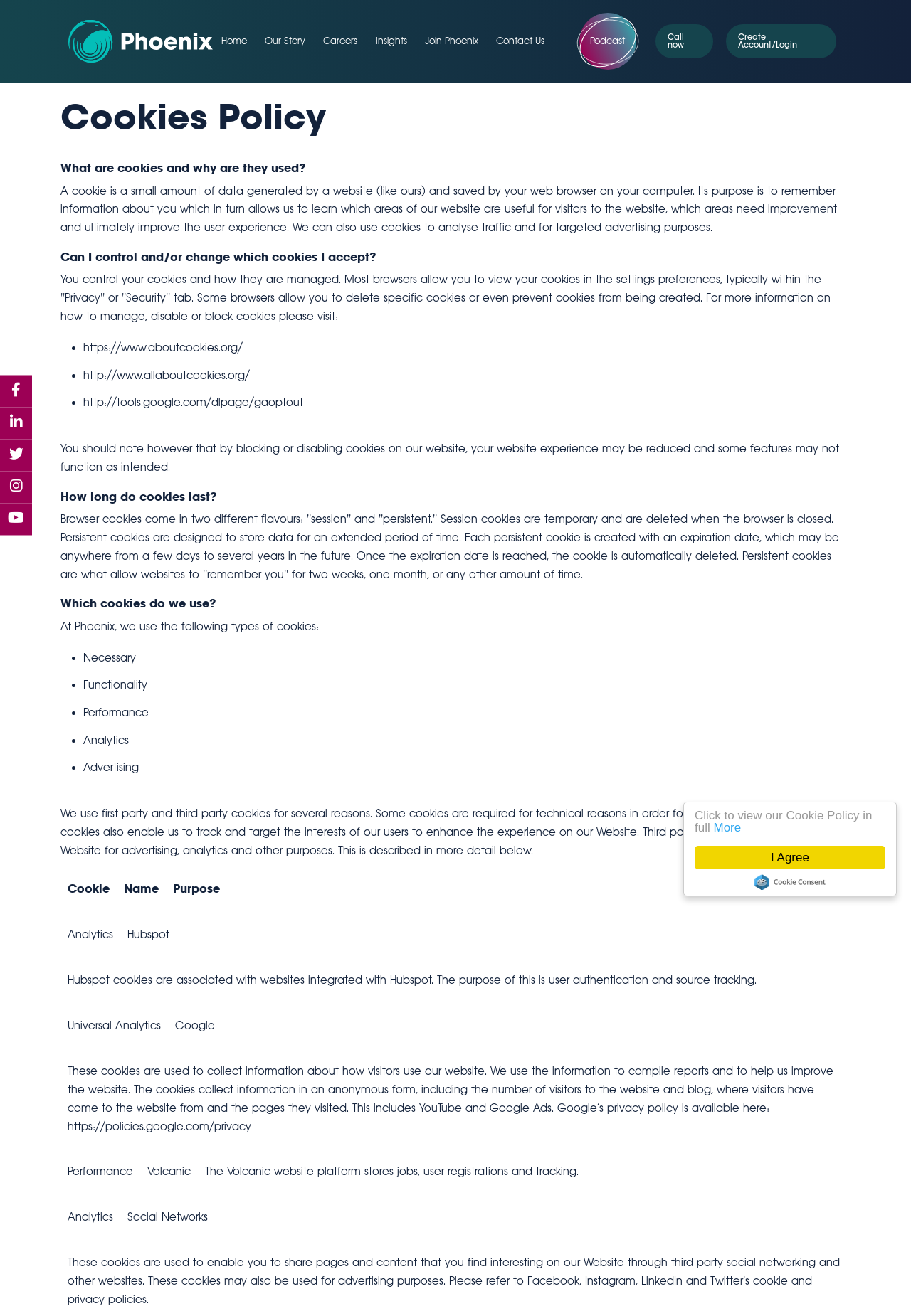Explain the webpage's design and content in an elaborate manner.

This webpage is about the Cookies Policy of Phoenix Recruitment. At the top, there is a navigation bar with links to "Home", "Our Story", "Careers", "Insights", "Join Phoenix", "Contact Us", "Podcast", and "Create Account/Login". On the top right, there is a "Call now" button and a "Create Account/Login" link. 

Below the navigation bar, there is a header section with the title "Cookies Policy" and a brief description of what cookies are and why they are used. 

The main content of the webpage is divided into sections, each with a heading and descriptive text. The sections include "What are cookies and why are they used?", "Can I control and/or change which cookies I accept?", "How long do cookies last?", "Which cookies do we use?", and a detailed table explaining the types of cookies used by Phoenix Recruitment, including necessary, functionality, performance, analytics, and advertising cookies.

On the right side of the page, there are several links, including "I Agree", "More", "Cookie Consent plugin for the EU cookie law", and some social media icons. At the bottom of the page, there is a link to "Click to view our Cookie Policy in full".